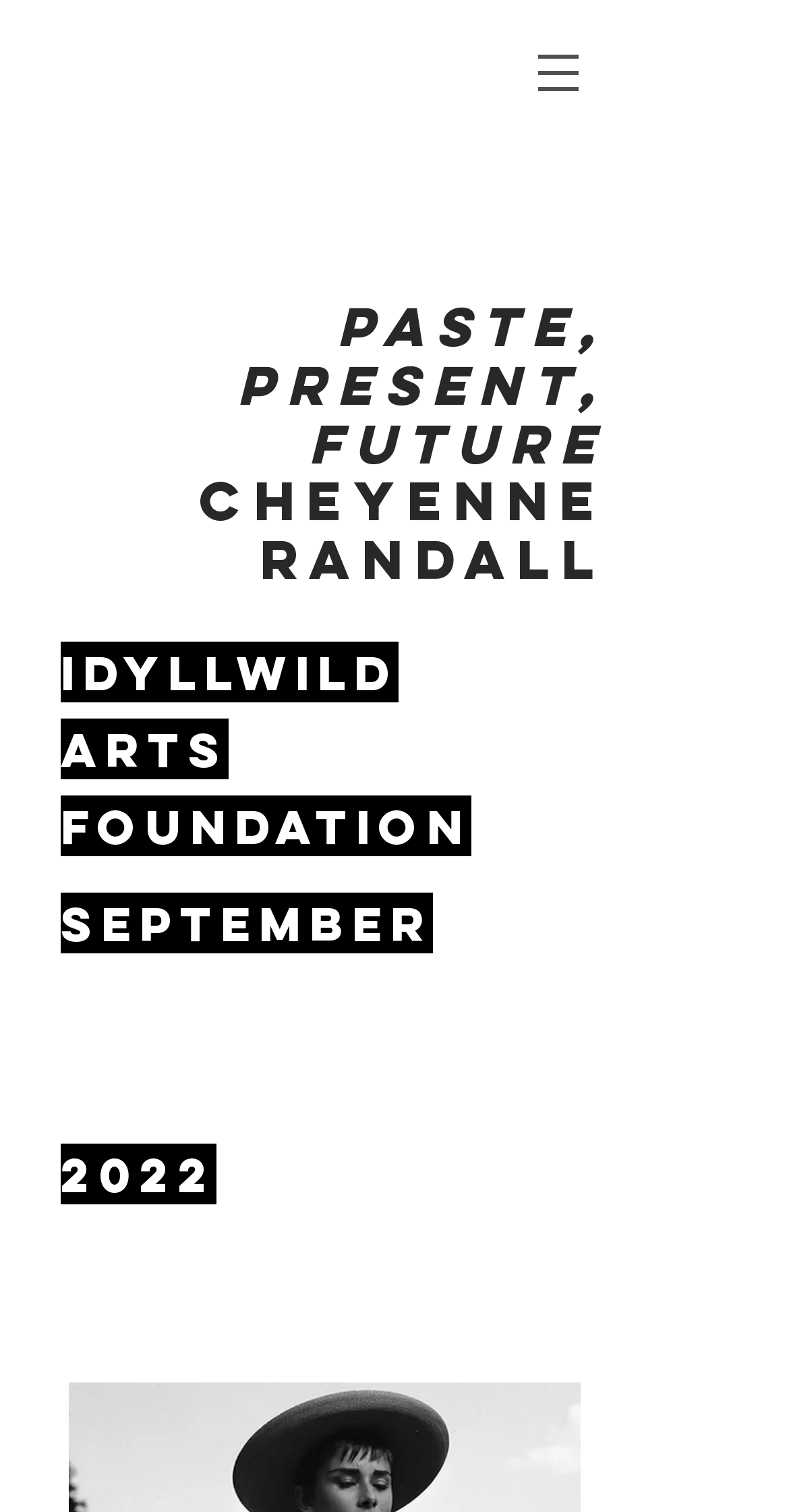Please respond to the question using a single word or phrase:
In what year did the event take place?

2022